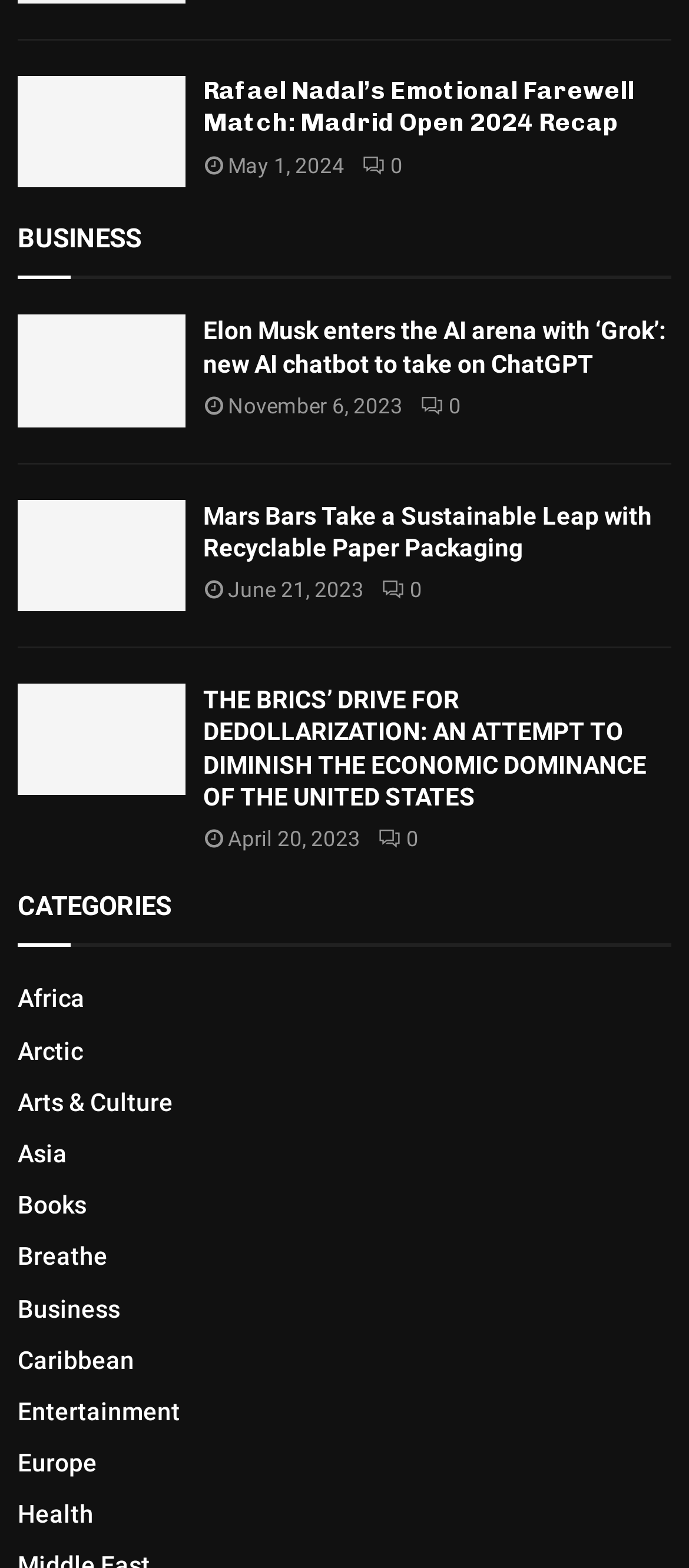Please provide a brief answer to the question using only one word or phrase: 
How many categories are listed on the webpage?

14